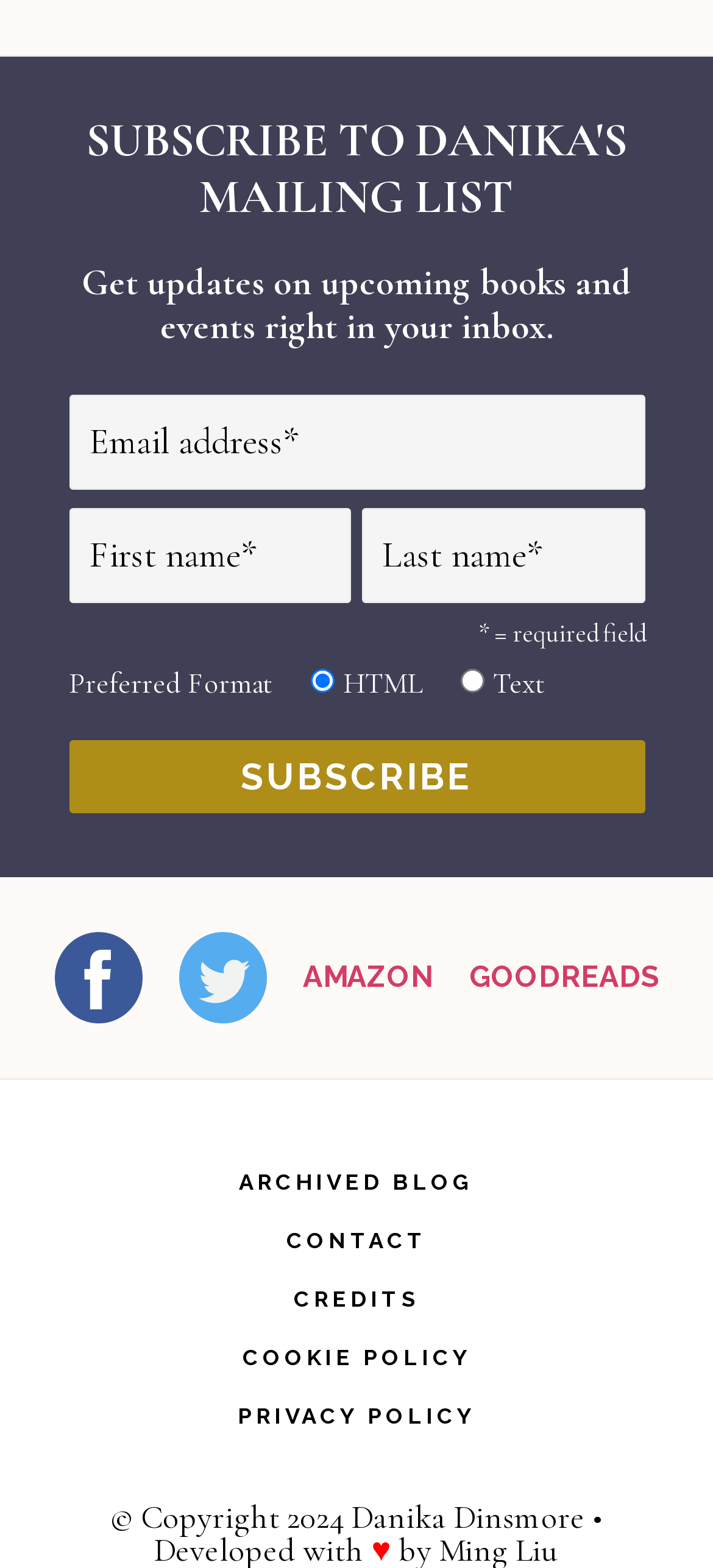Locate the bounding box coordinates of the region to be clicked to comply with the following instruction: "Subscribe to the mailing list". The coordinates must be four float numbers between 0 and 1, in the form [left, top, right, bottom].

[0.096, 0.472, 0.904, 0.518]